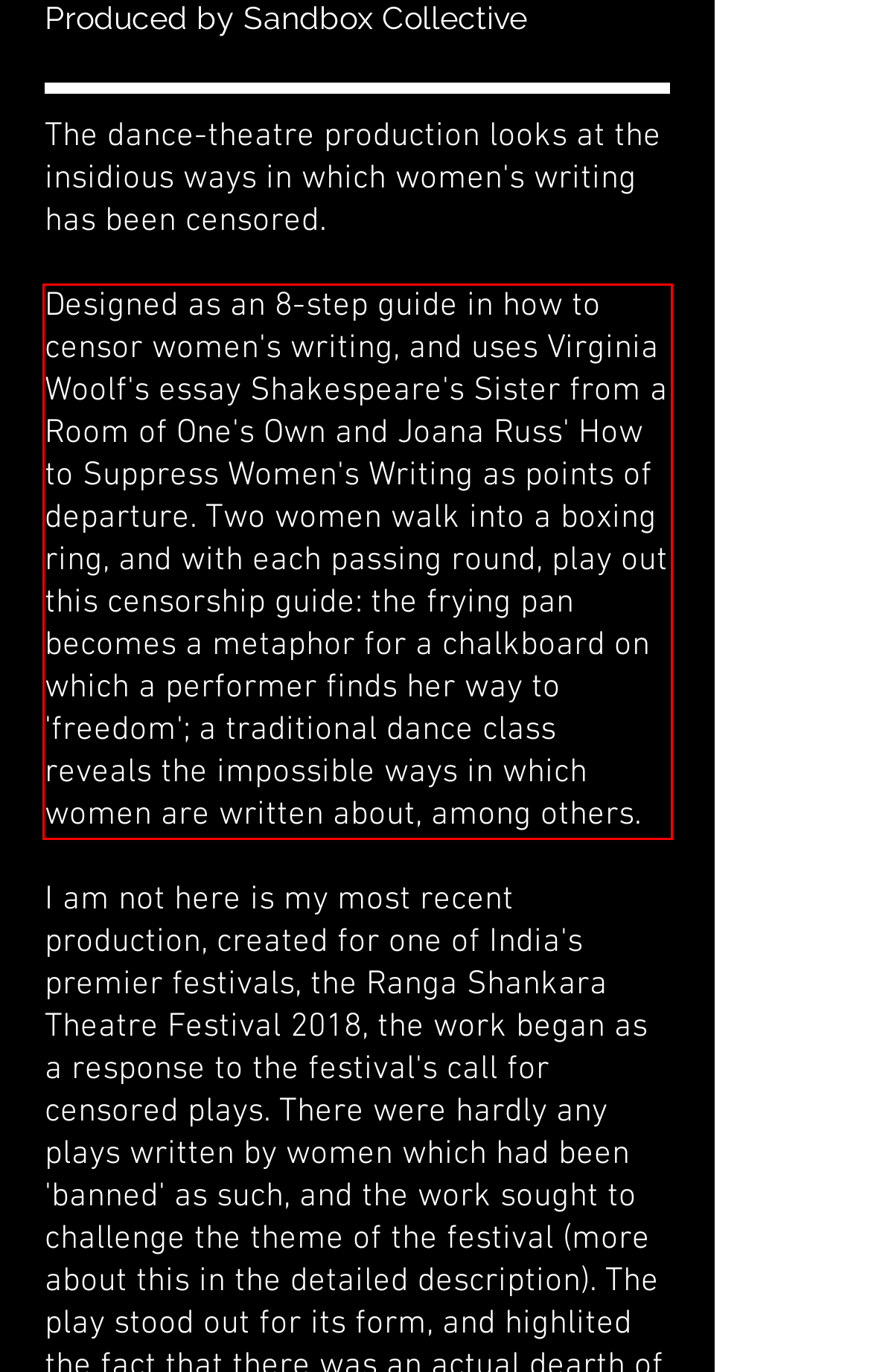Given the screenshot of the webpage, identify the red bounding box, and recognize the text content inside that red bounding box.

Designed as an 8-step guide in how to censor women's writing, and uses Virginia Woolf's essay Shakespeare's Sister from a Room of One's Own and Joana Russ' How to Suppress Women's Writing as points of departure. Two women walk into a boxing ring, and with each passing round, play out this censorship guide: the frying pan becomes a metaphor for a chalkboard on which a performer finds her way to 'freedom'; a traditional dance class reveals the impossible ways in which women are written about, among others.